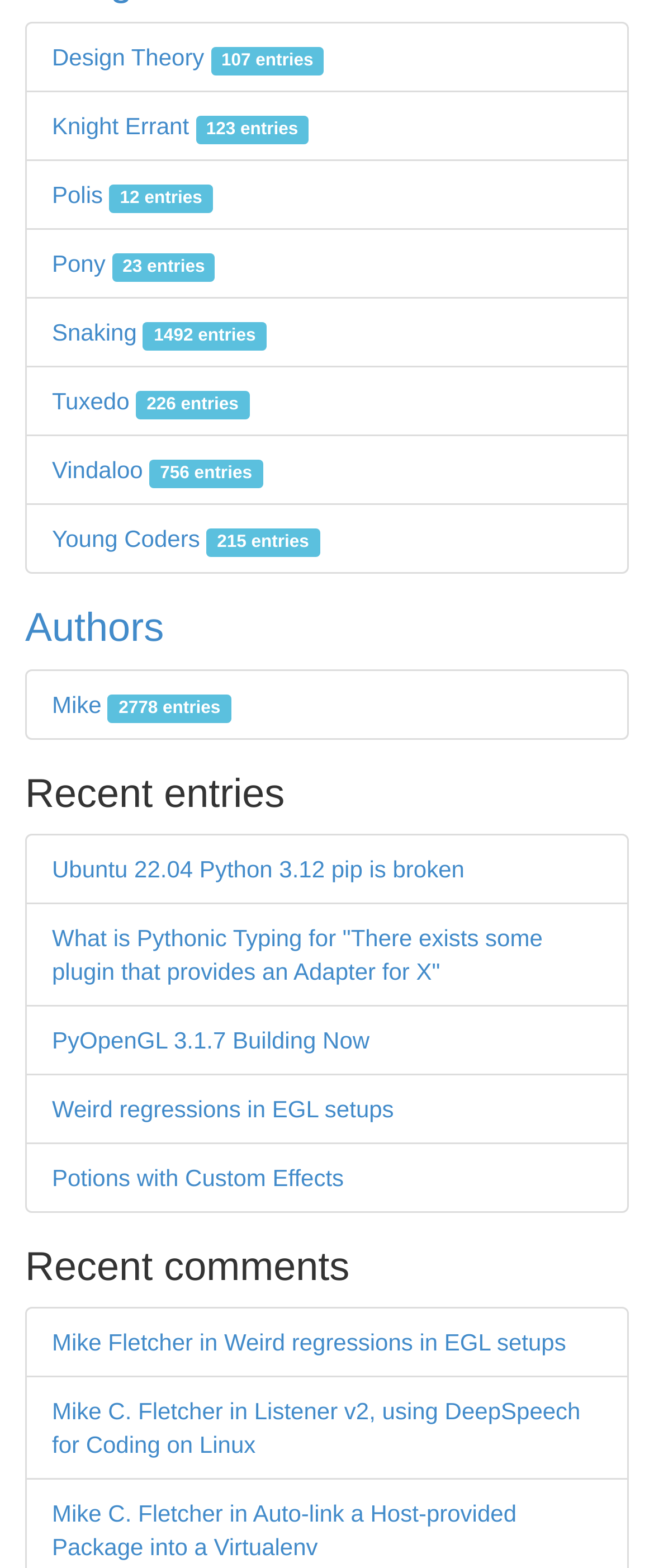Provide a short answer using a single word or phrase for the following question: 
What is the category of 'Design Theory'?

Entries